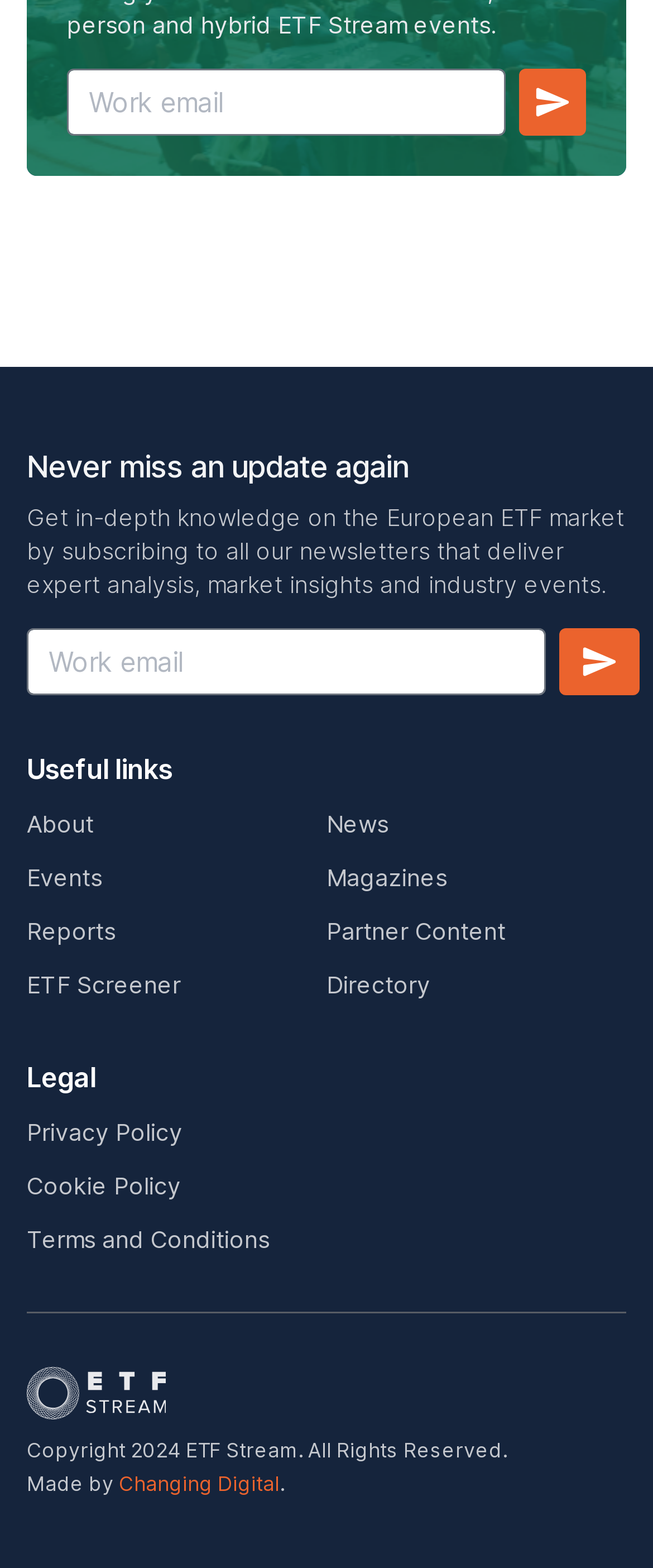Consider the image and give a detailed and elaborate answer to the question: 
What is the purpose of the newsletter?

Based on the webpage, the purpose of the newsletter is to provide in-depth knowledge on the European ETF market, as stated in the StaticText element with the text 'Get in-depth knowledge on the European ETF market by subscribing to all our newsletters that deliver expert analysis, market insights and industry events.'